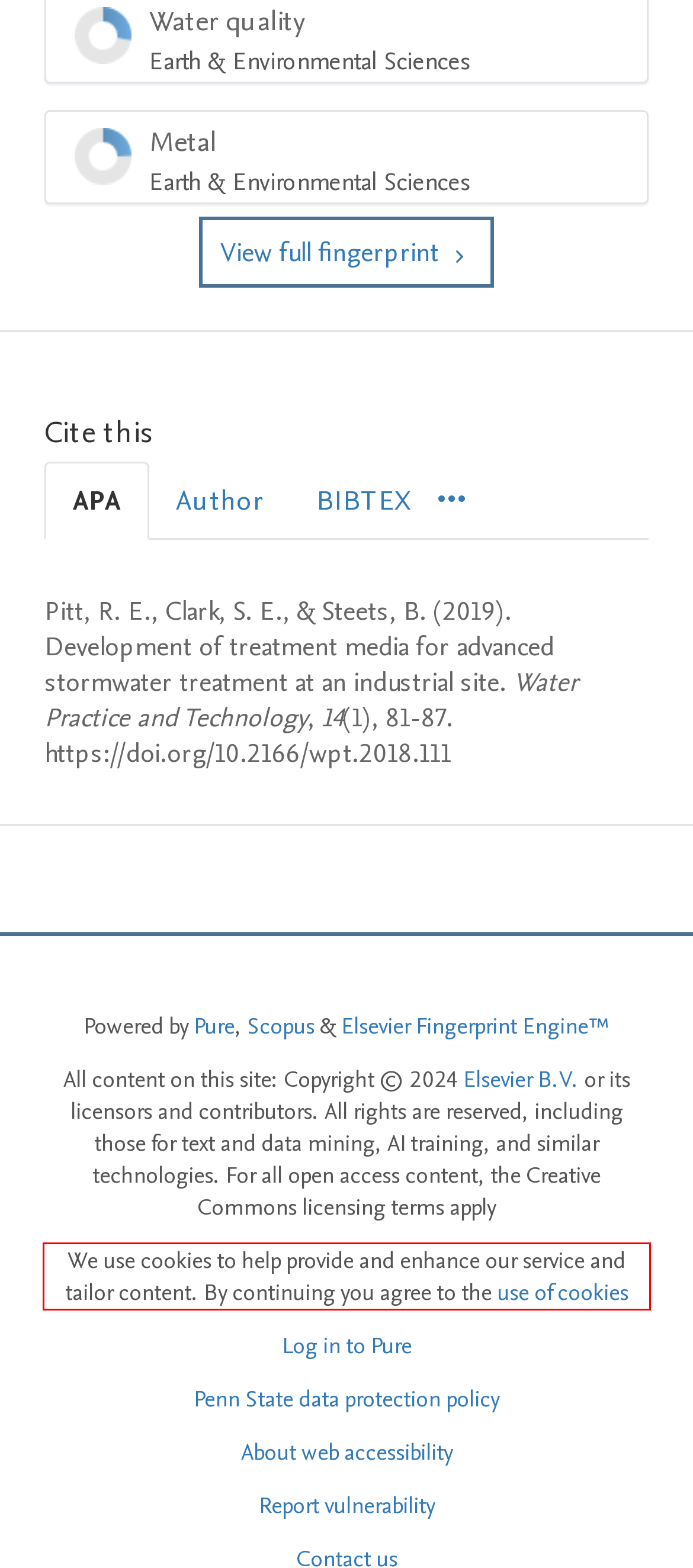You are provided with a screenshot of a webpage that includes a UI element enclosed in a red rectangle. Extract the text content inside this red rectangle.

We use cookies to help provide and enhance our service and tailor content. By continuing you agree to the use of cookies